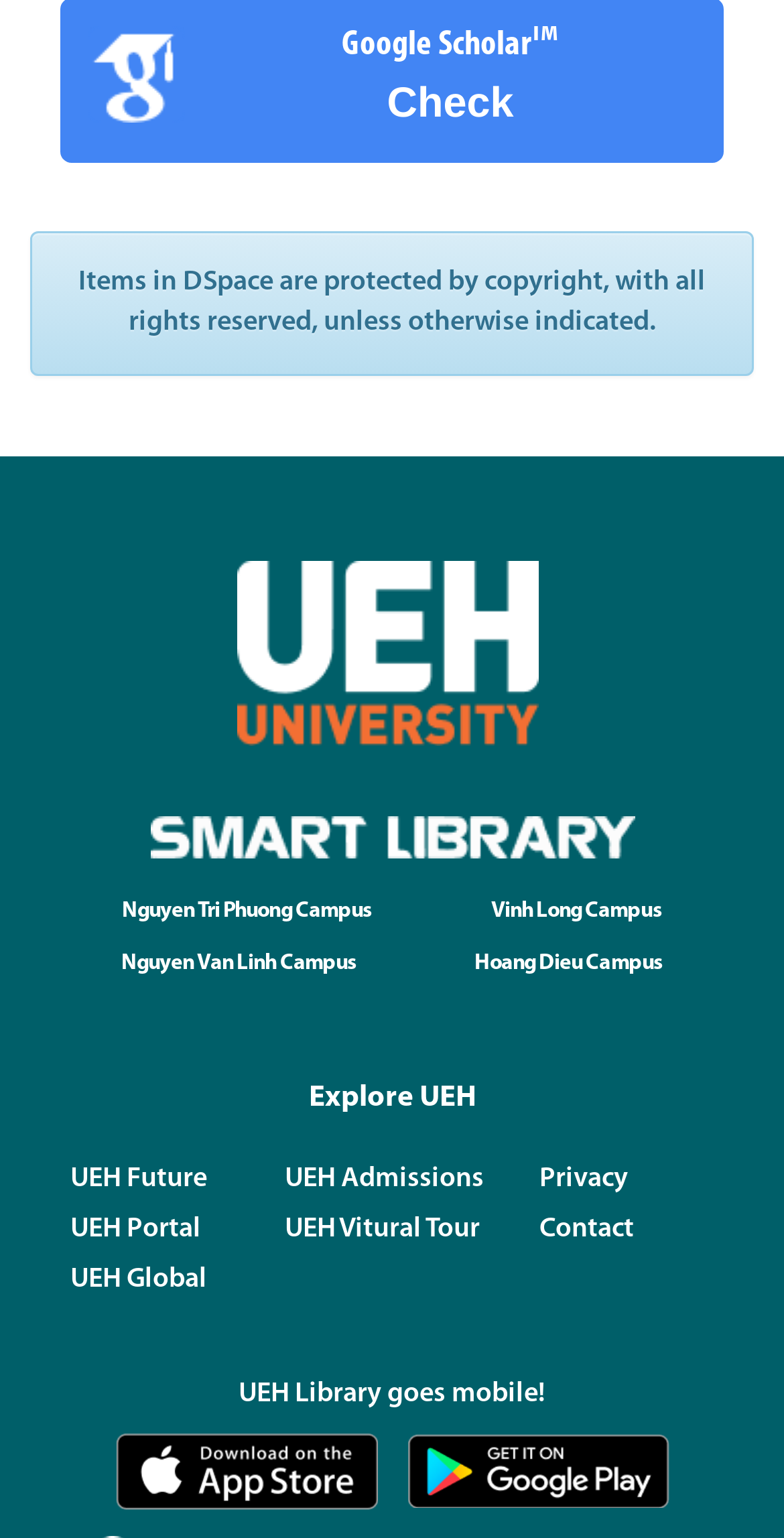Answer the question using only one word or a concise phrase: What is the theme of the image at the top of the page?

Google Scholar